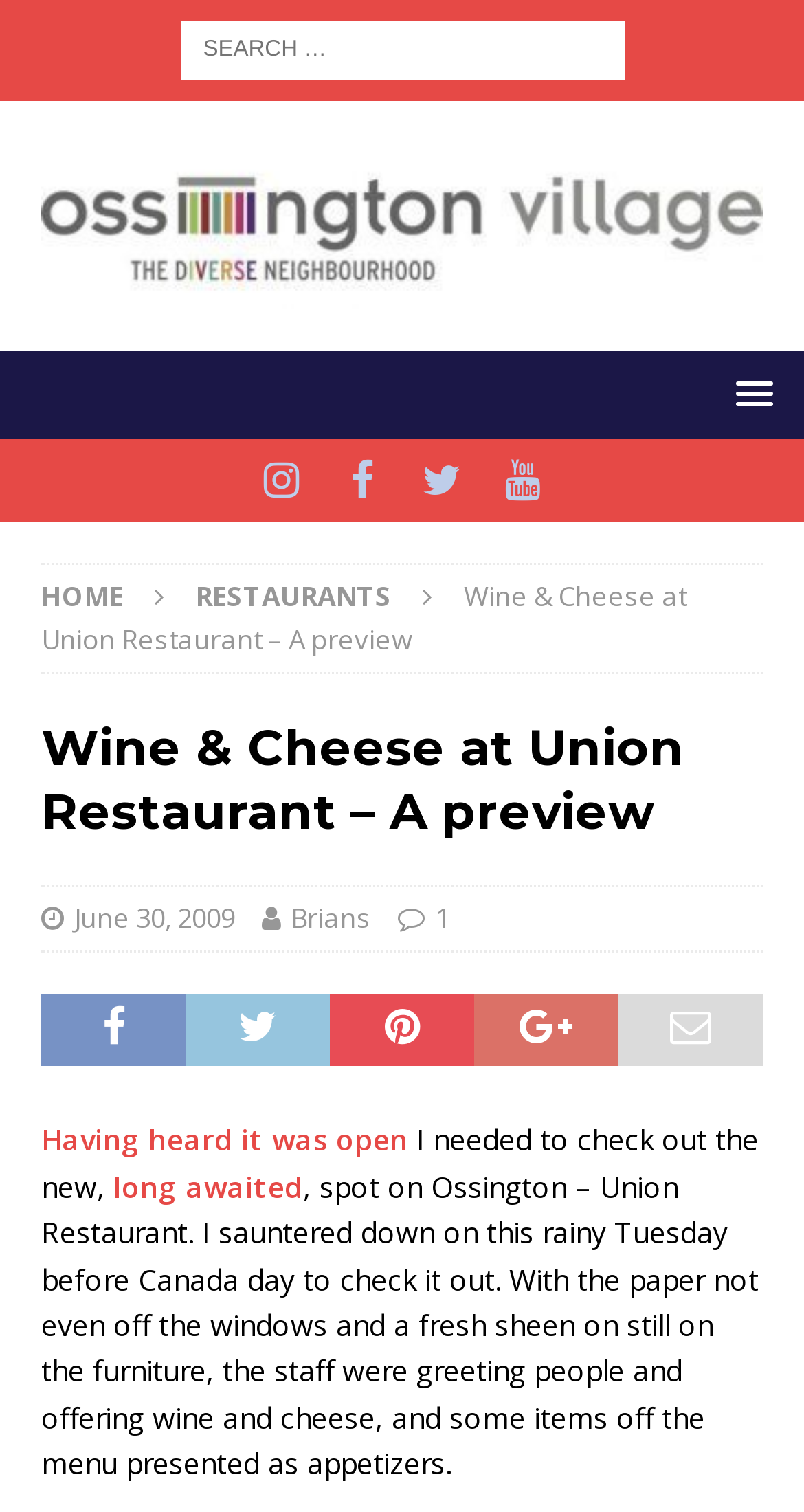Based on the element description: "Having heard it was open", identify the UI element and provide its bounding box coordinates. Use four float numbers between 0 and 1, [left, top, right, bottom].

[0.051, 0.741, 0.508, 0.767]